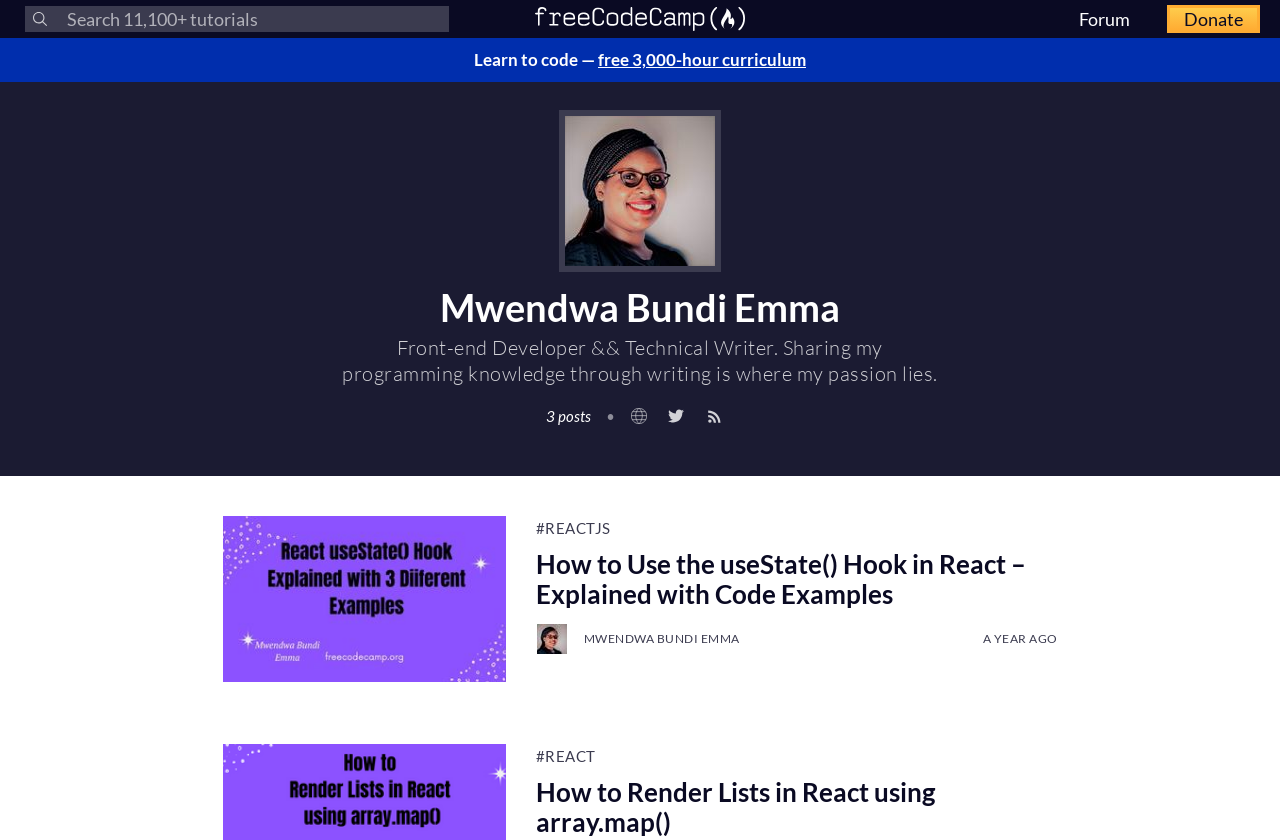Identify the bounding box for the given UI element using the description provided. Coordinates should be in the format (top-left x, top-left y, bottom-right x, bottom-right y) and must be between 0 and 1. Here is the description: Mwendwa Bundi Emma

[0.456, 0.749, 0.578, 0.773]